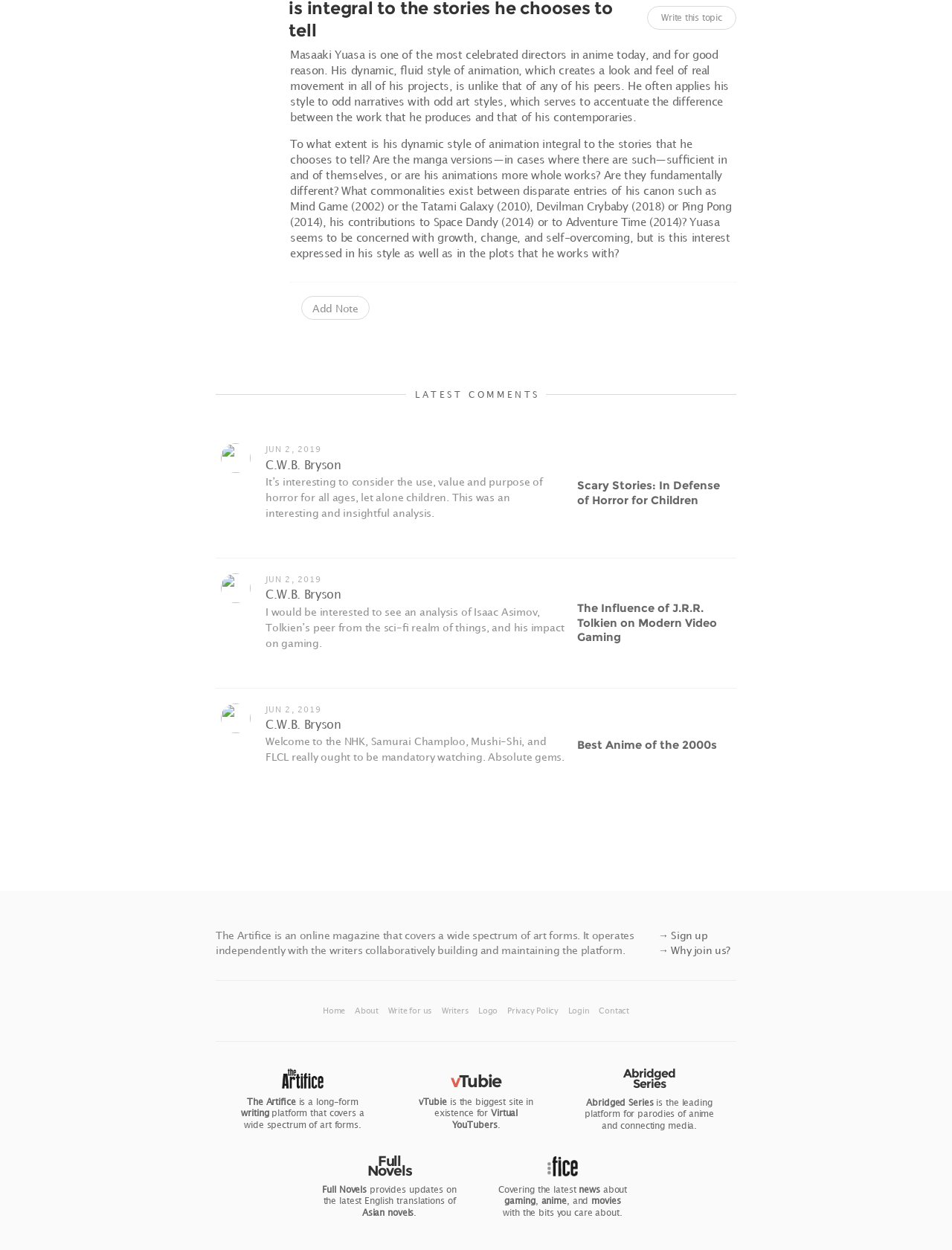Kindly determine the bounding box coordinates for the area that needs to be clicked to execute this instruction: "View the latest comments".

[0.427, 0.31, 0.573, 0.32]